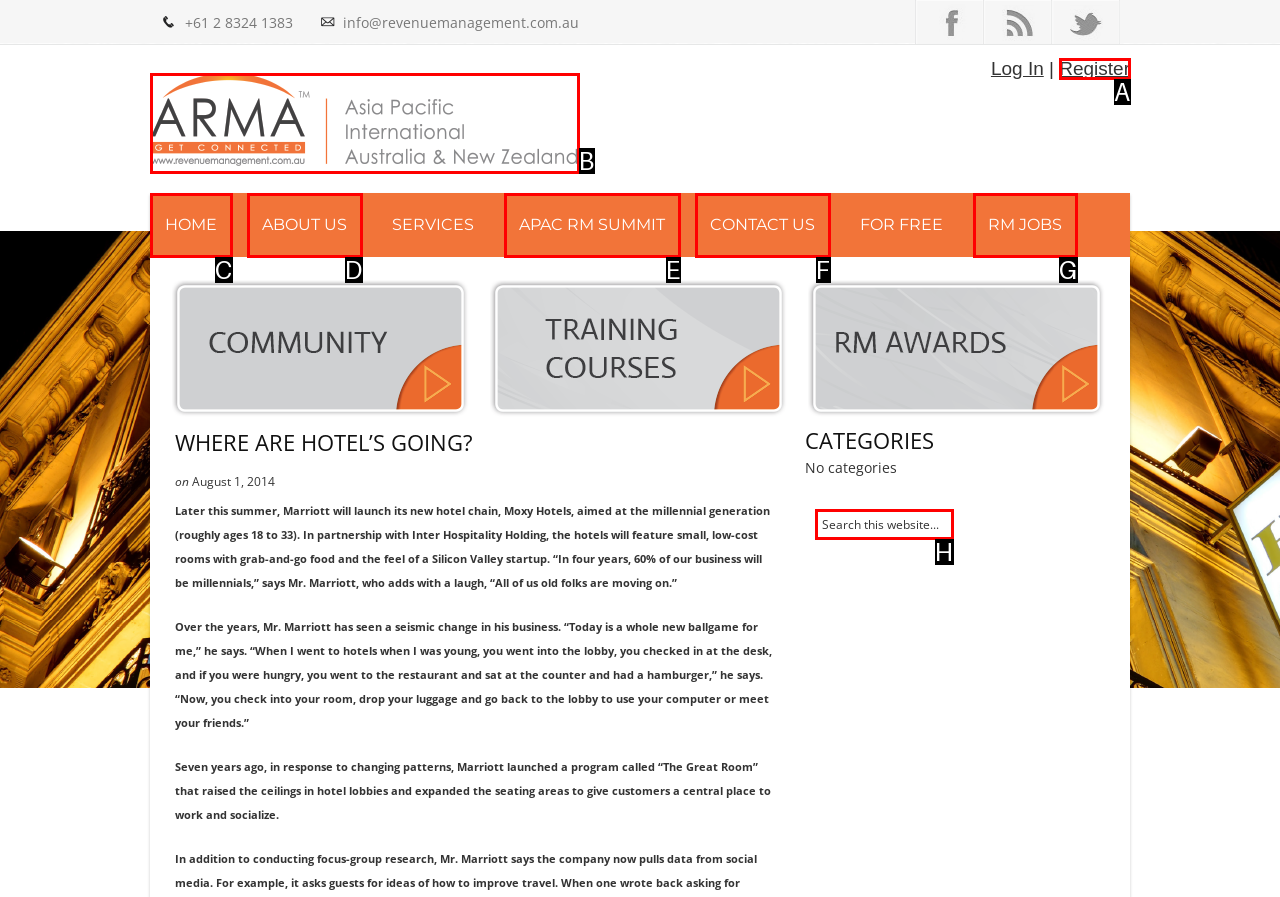Given the description: Australian Revenue Management Association, identify the matching option. Answer with the corresponding letter.

B